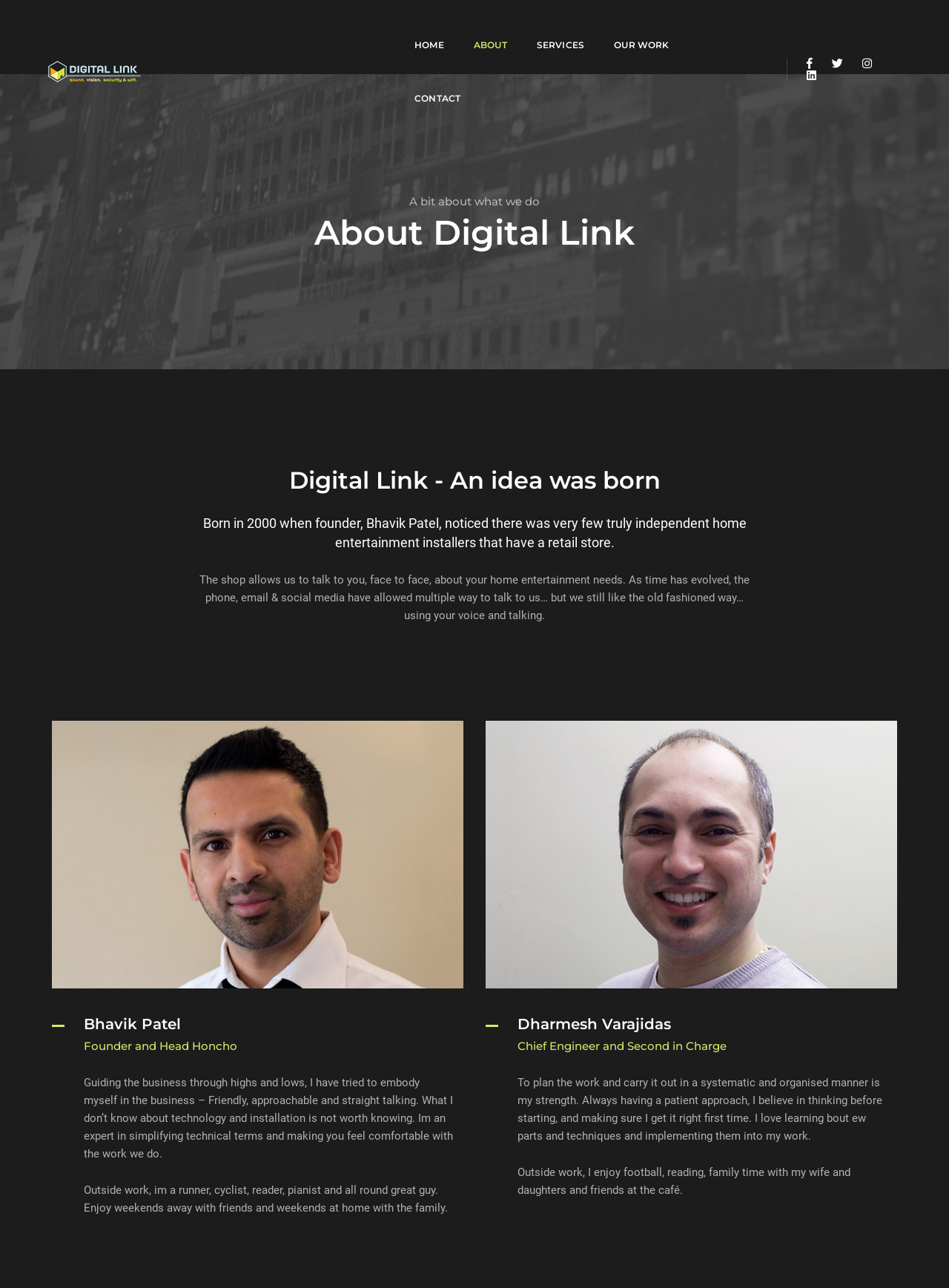Identify the bounding box for the described UI element: "Our Work".

[0.635, 0.008, 0.693, 0.05]